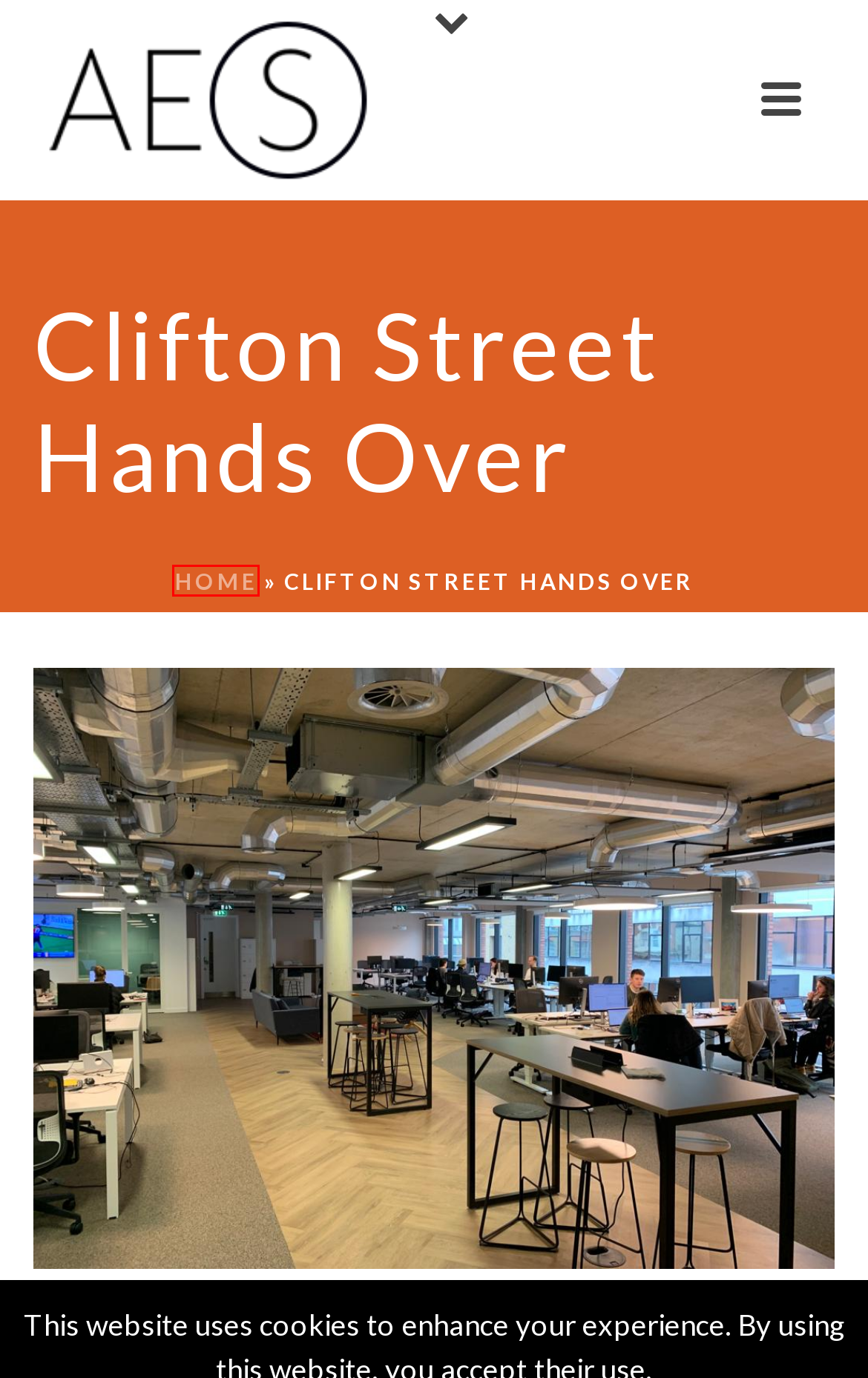Review the webpage screenshot provided, noting the red bounding box around a UI element. Choose the description that best matches the new webpage after clicking the element within the bounding box. The following are the options:
A. New Site Temporaries Project - Kent - AES
B. March 2023 - AES
C. Website Privacy | AES Ltd | Mechanical & Electrical Contractors
D. Temps Update - AES
E. AES - Electrical Contractors for Berkshire, Surrey and London
F. Store Lighting Change Completes - AES
G. Projects Archives - AES
H. All Saints Church - Wokingham - AES

E